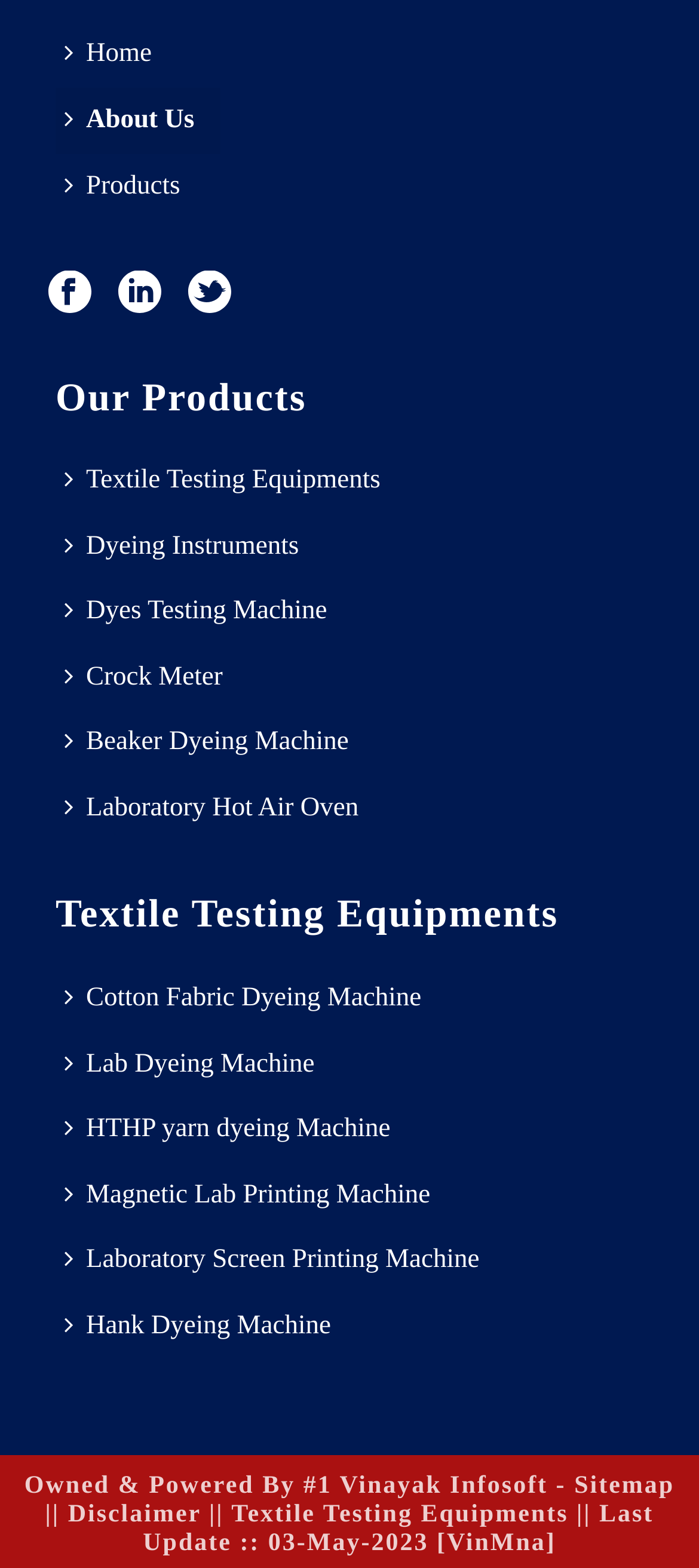What is the last update date of the website?
Craft a detailed and extensive response to the question.

The last update date of the website is 03-May-2023, which is mentioned in the footer section of the webpage as 'Last Update :: 03-May-2023 [VinMna]'.